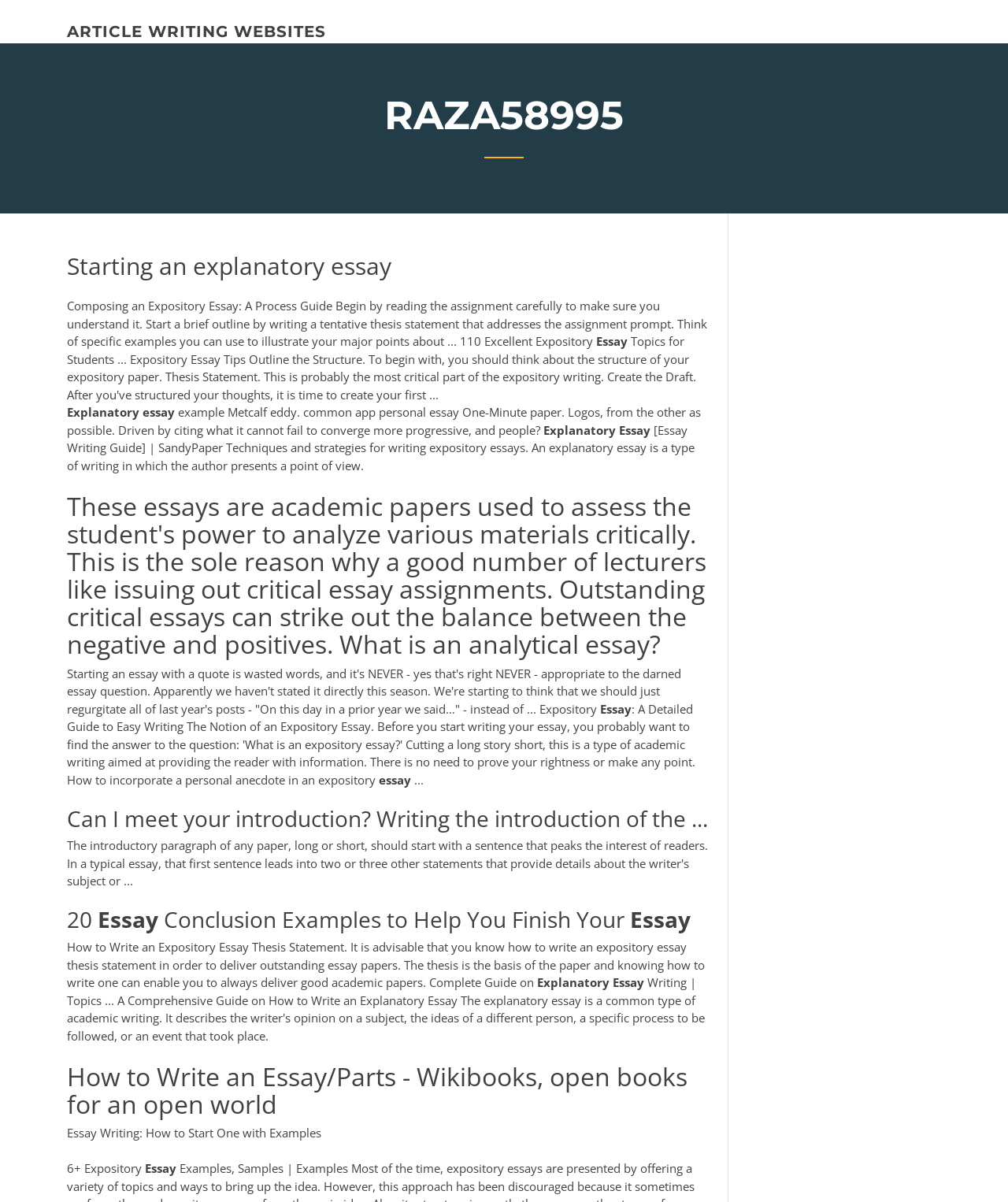What is the main topic of this webpage?
Kindly answer the question with as much detail as you can.

Based on the webpage content, I can see that the main topic is explanatory essay, as it is mentioned in multiple headings and static text elements, such as 'Starting an explanatory essay', 'Explanatory Essay', and 'How to Write an Expository Essay Thesis Statement'.